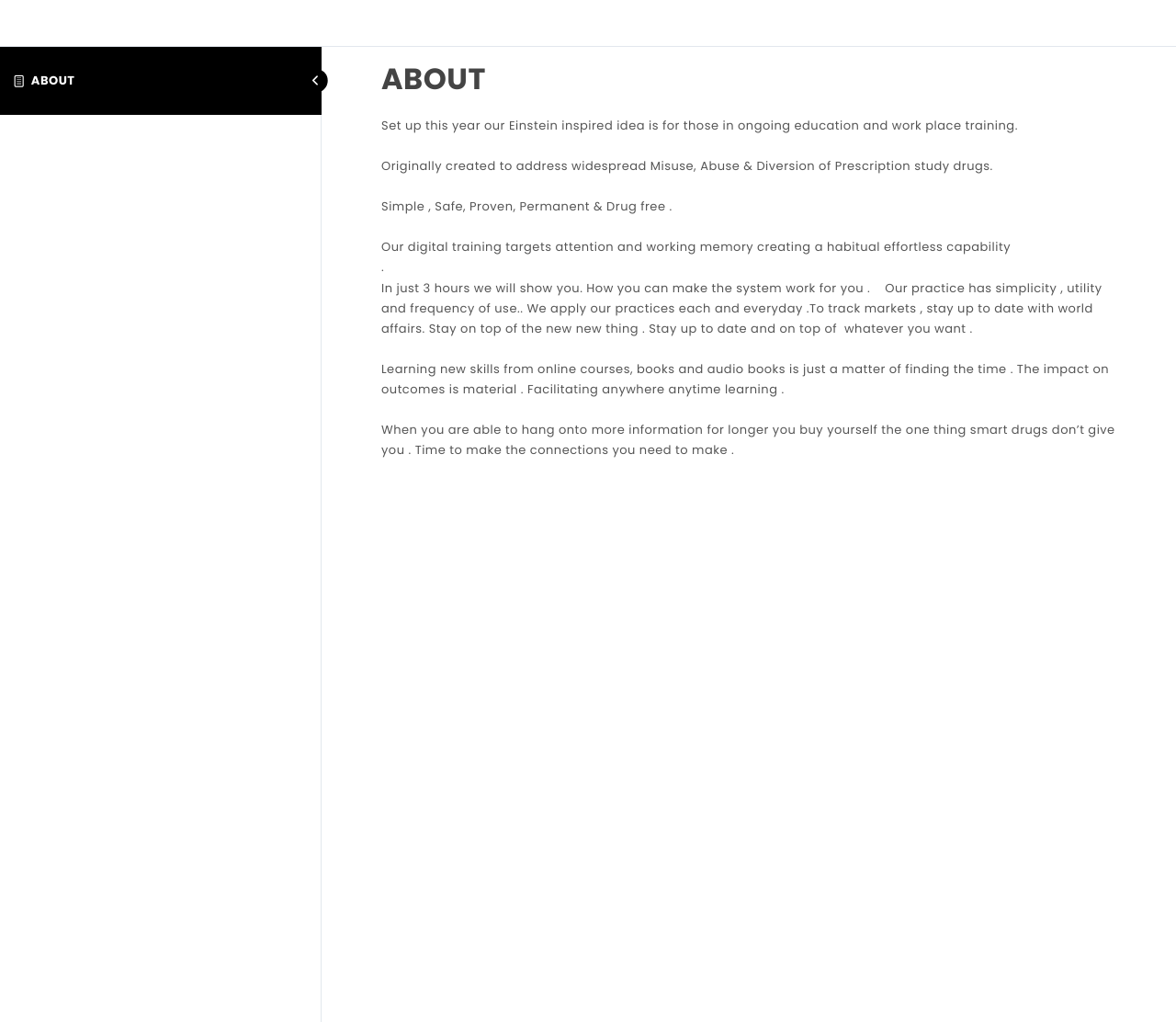Please answer the following question using a single word or phrase: 
What is the benefit of being able to retain more information?

More time to make connections